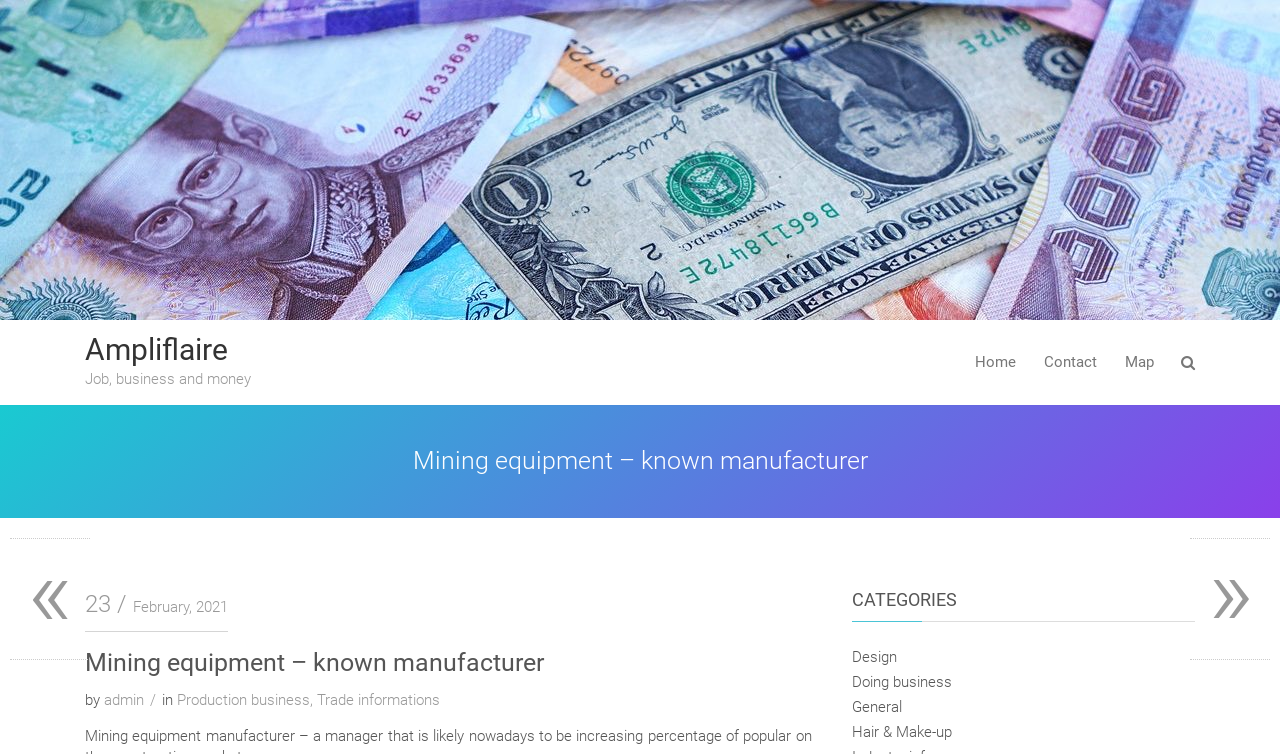Provide the bounding box coordinates of the HTML element described as: "Doing business". The bounding box coordinates should be four float numbers between 0 and 1, i.e., [left, top, right, bottom].

[0.665, 0.892, 0.743, 0.916]